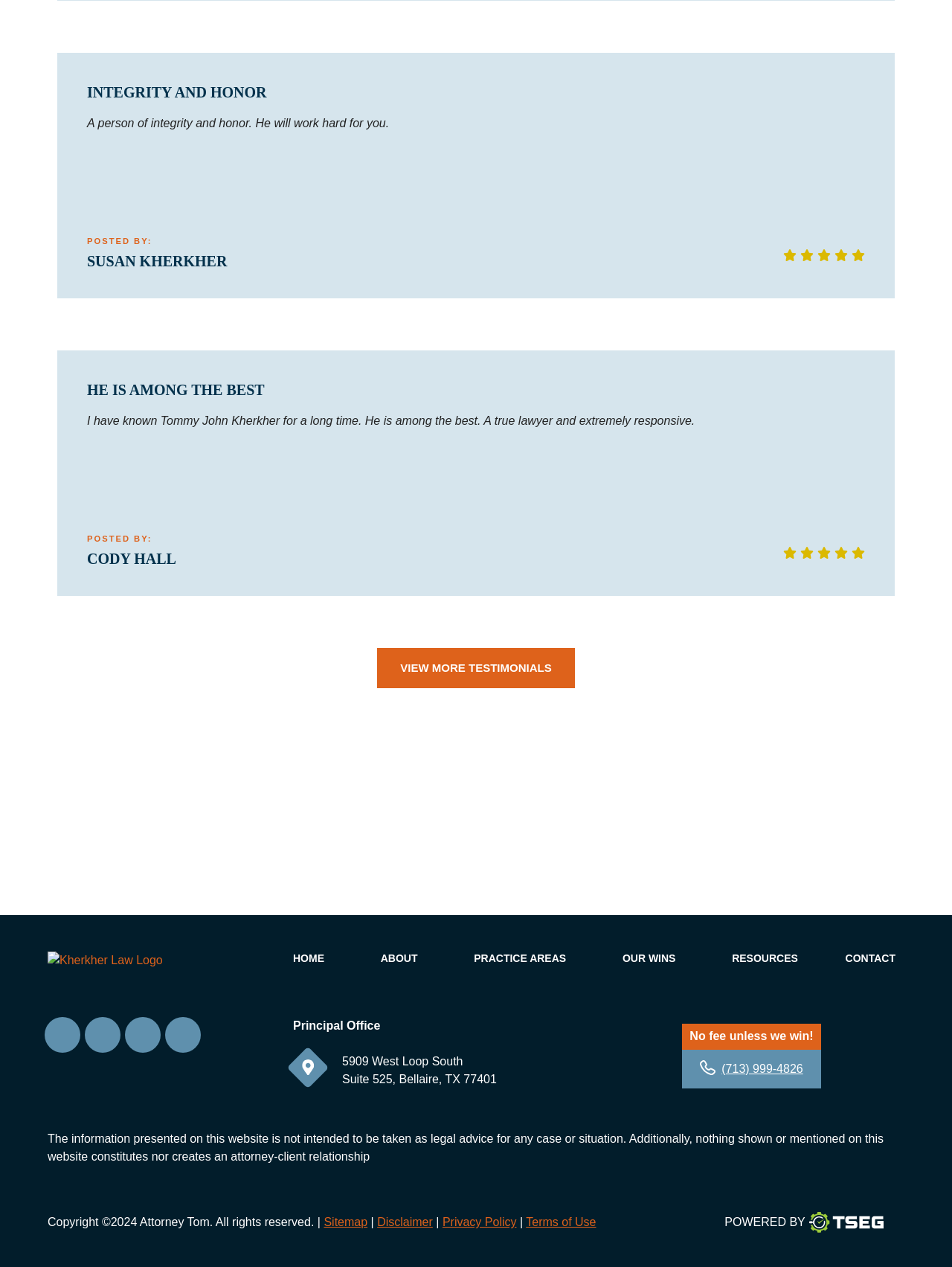What is the slogan of the law firm?
Use the screenshot to answer the question with a single word or phrase.

No fee unless we win!